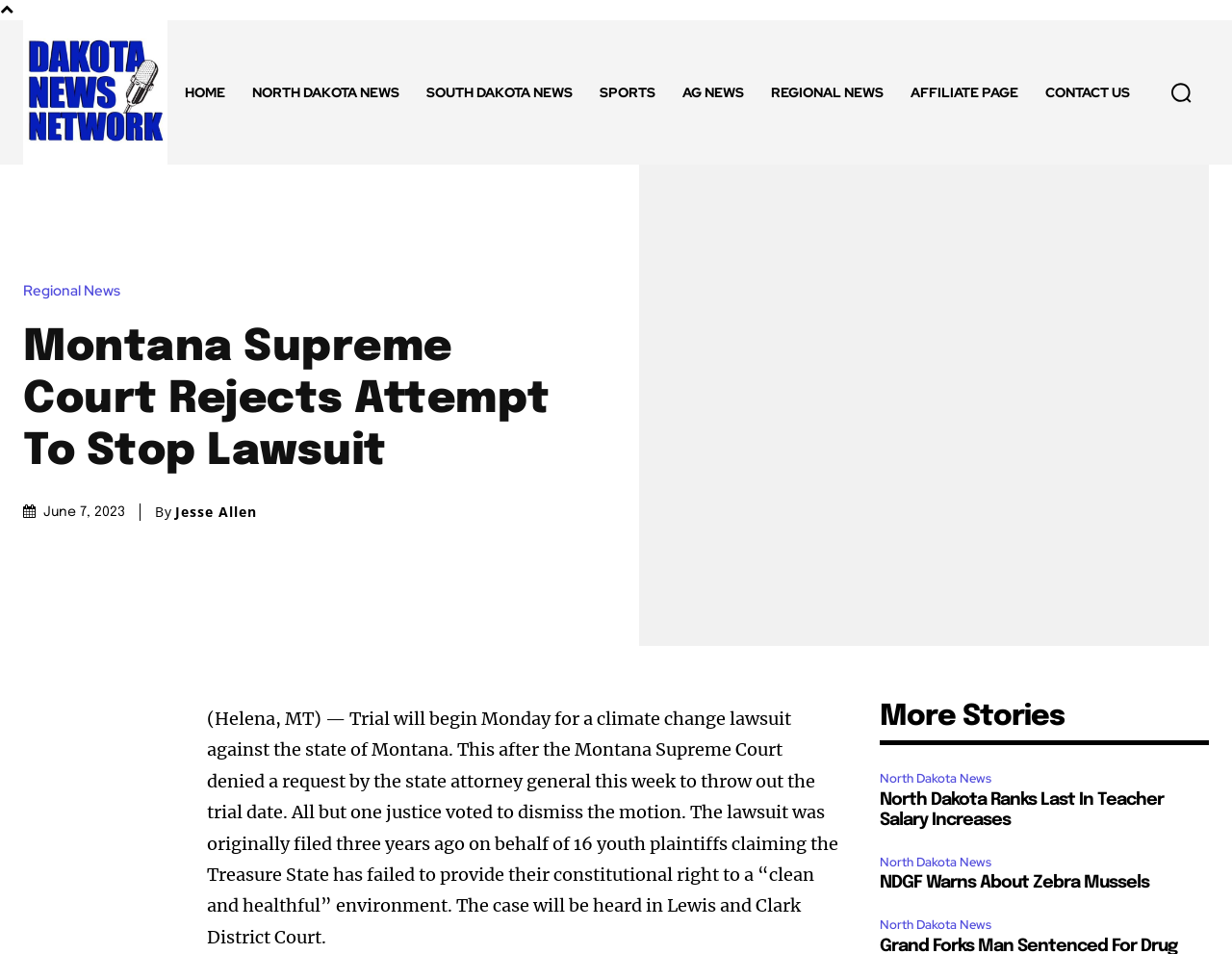Determine the bounding box coordinates (top-left x, top-left y, bottom-right x, bottom-right y) of the UI element described in the following text: North Dakota News

[0.194, 0.057, 0.335, 0.137]